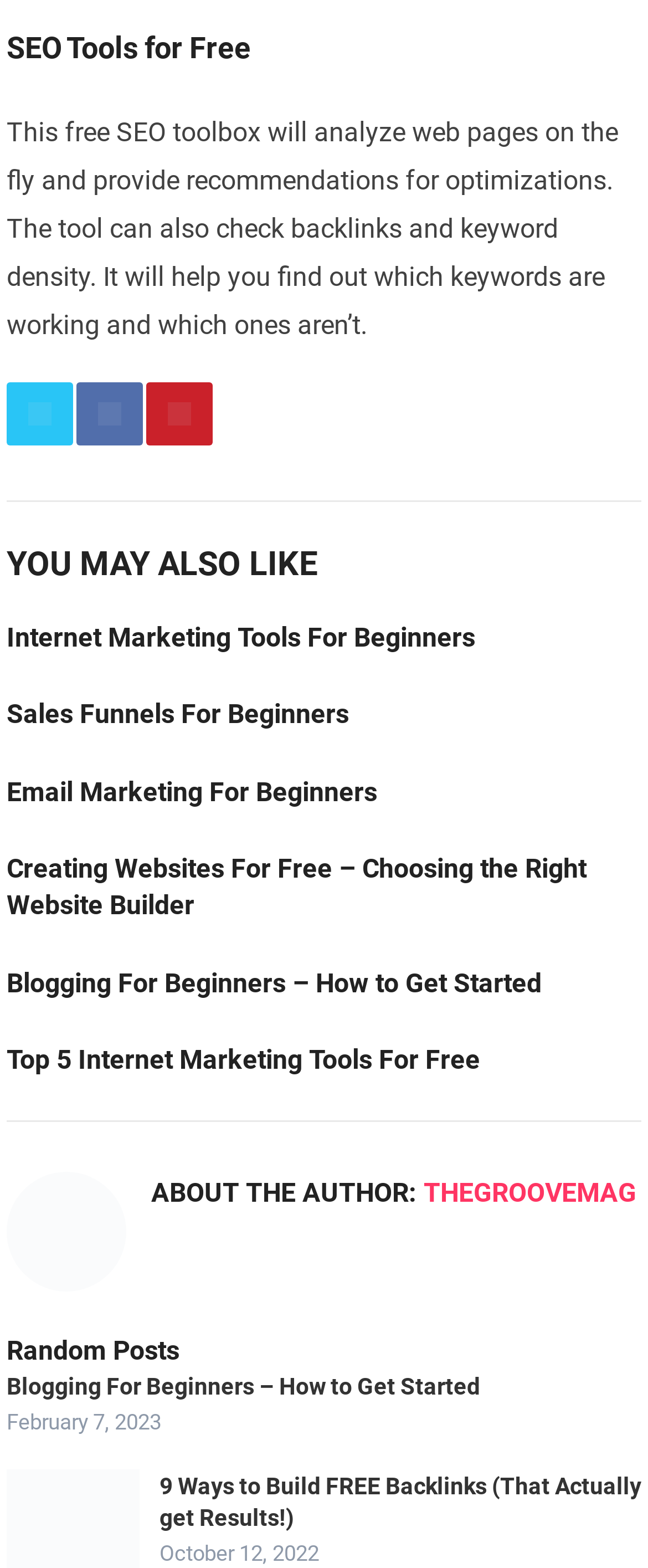Please provide the bounding box coordinates in the format (top-left x, top-left y, bottom-right x, bottom-right y). Remember, all values are floating point numbers between 0 and 1. What is the bounding box coordinate of the region described as: thegroovemag

[0.654, 0.75, 0.982, 0.77]